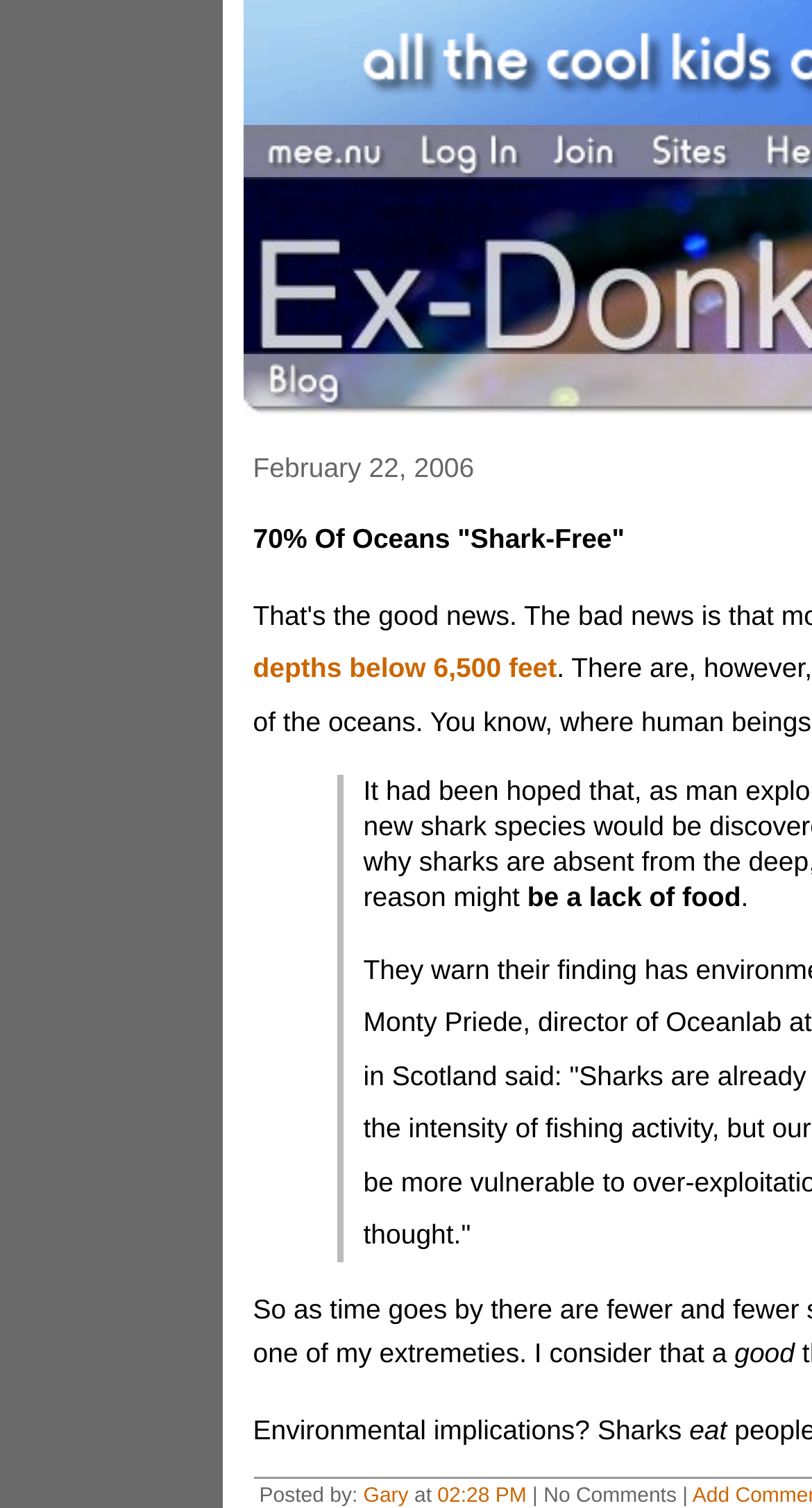Who posted the blog entry?
Refer to the image and provide a detailed answer to the question.

I located a StaticText element with the text 'Posted by:' at coordinates [0.319, 0.902, 0.448, 0.917], followed by a link element with the text 'Gary' at coordinates [0.448, 0.902, 0.503, 0.917], indicating that Gary is the author of the blog post.